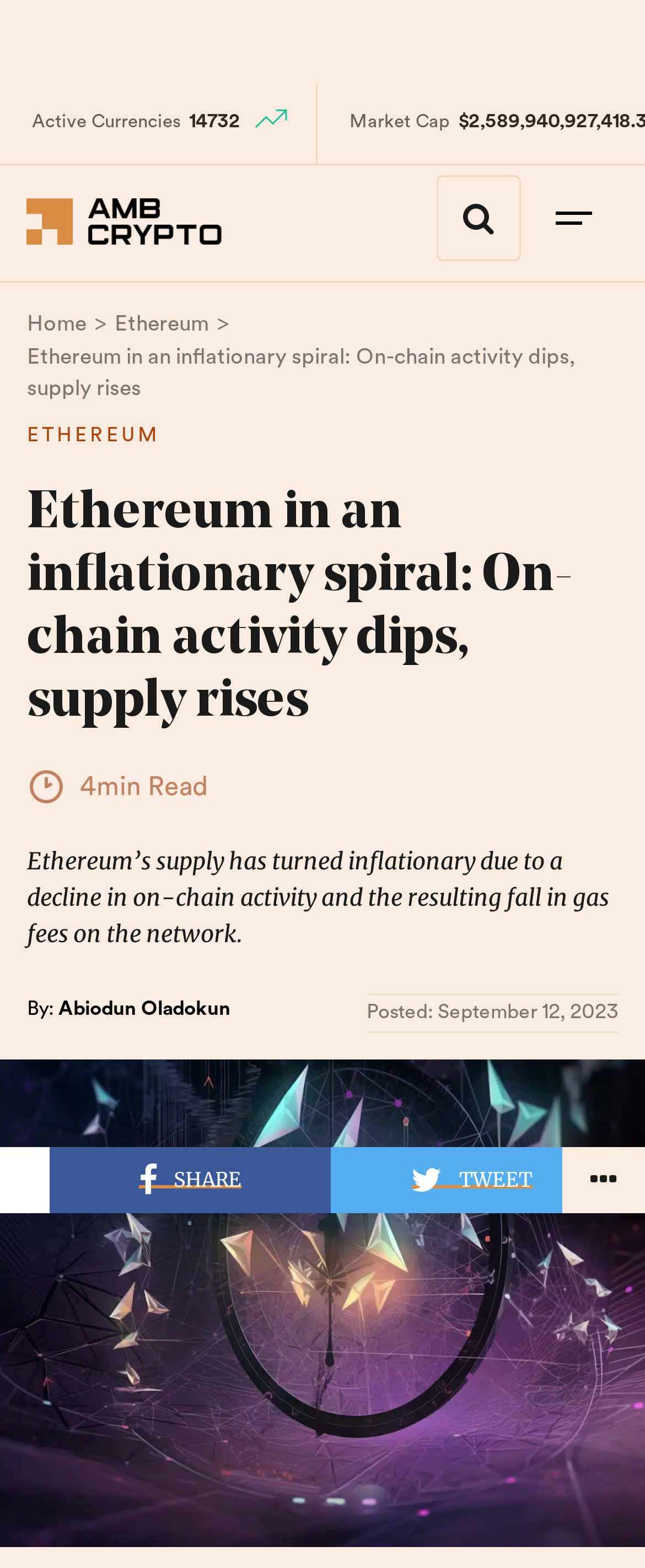Please predict the bounding box coordinates of the element's region where a click is necessary to complete the following instruction: "Read the article". The coordinates should be represented by four float numbers between 0 and 1, i.e., [left, top, right, bottom].

[0.042, 0.308, 0.958, 0.468]